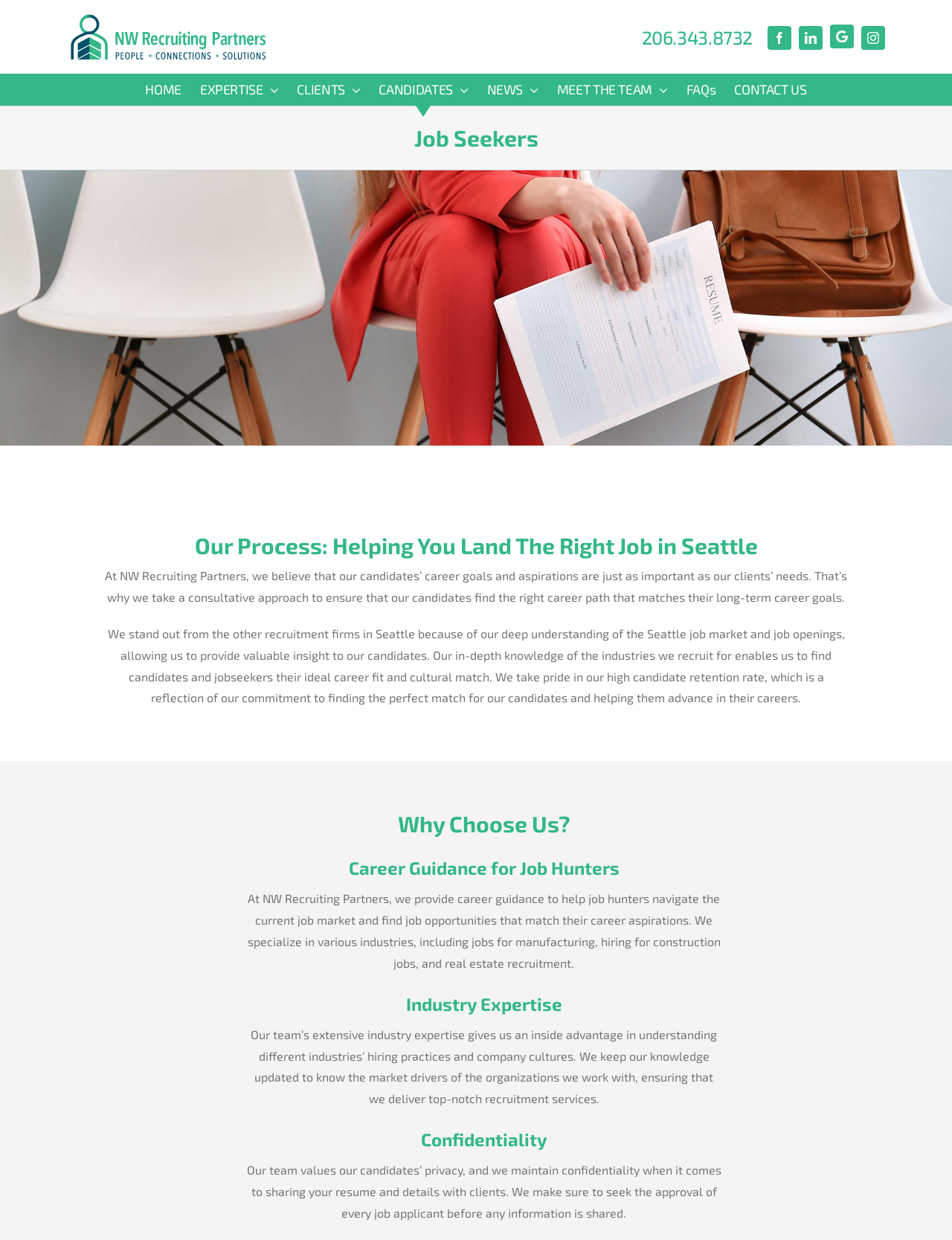Locate the bounding box coordinates of the element I should click to achieve the following instruction: "Scroll to the top of the page".

[0.904, 0.747, 0.941, 0.768]